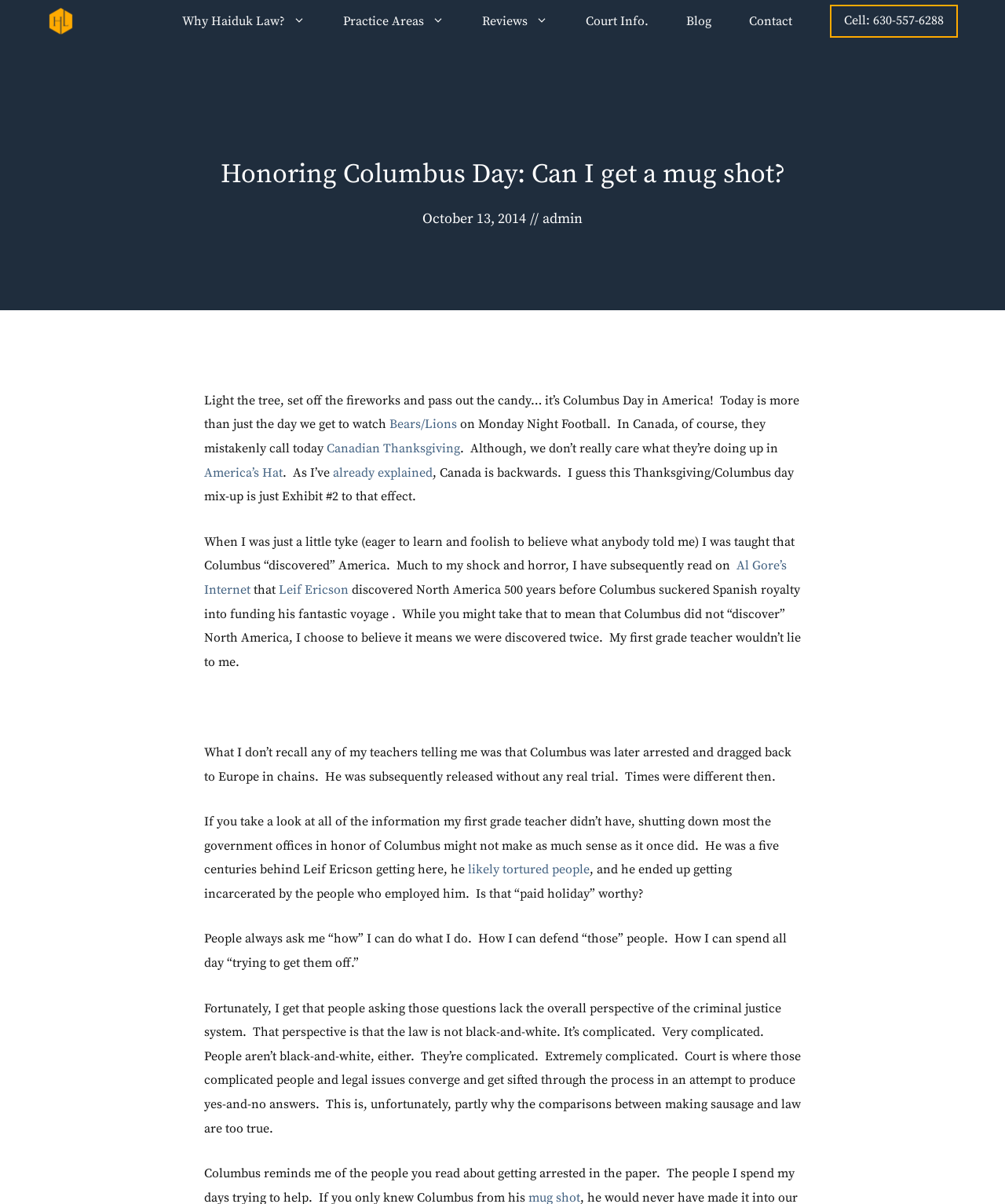Locate the bounding box coordinates of the element that needs to be clicked to carry out the instruction: "Click the 'Why Haiduk Law?' link". The coordinates should be given as four float numbers ranging from 0 to 1, i.e., [left, top, right, bottom].

[0.162, 0.0, 0.323, 0.035]